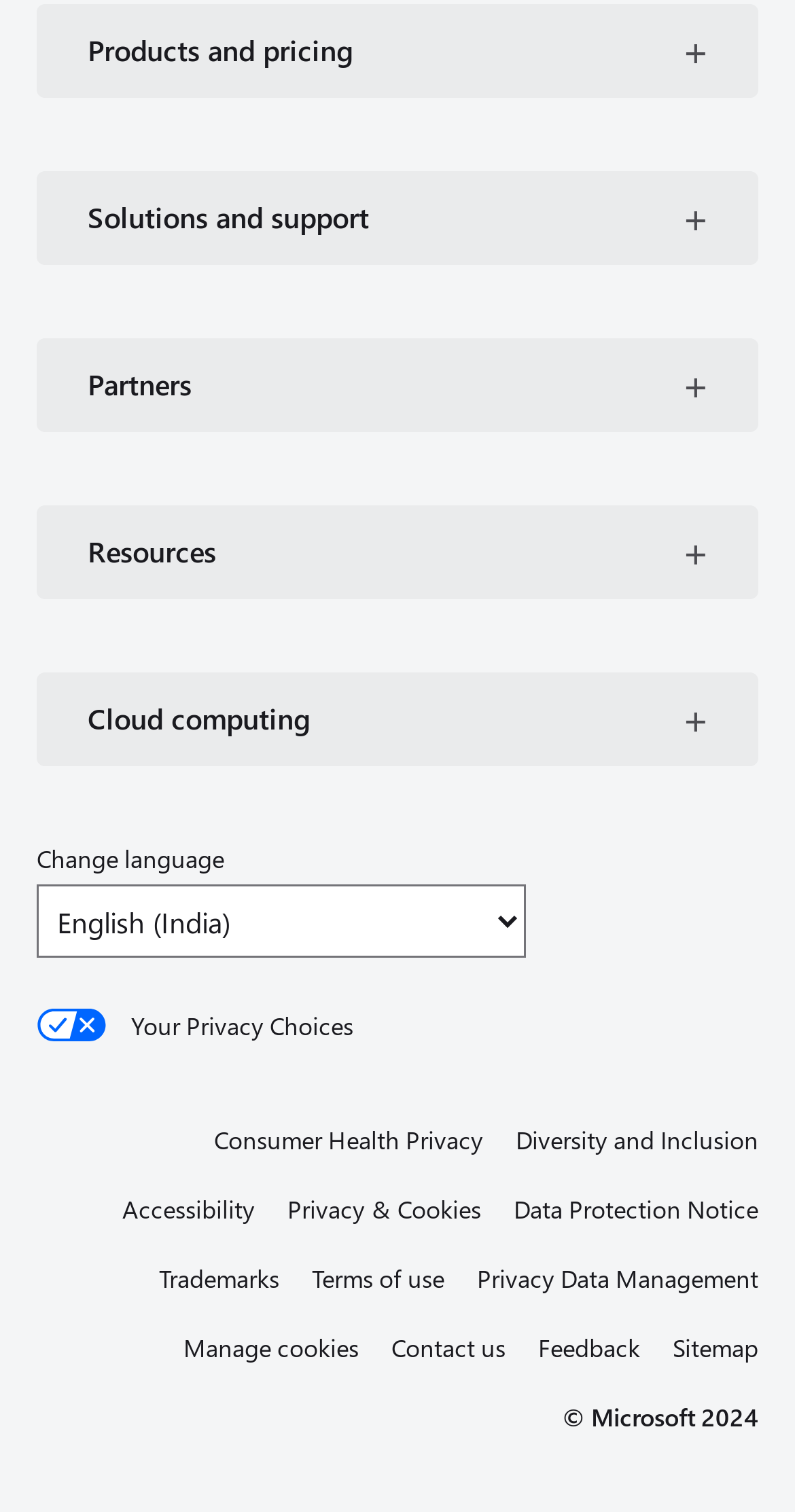Find the bounding box coordinates of the area to click in order to follow the instruction: "Manage cookies".

[0.231, 0.876, 0.492, 0.906]